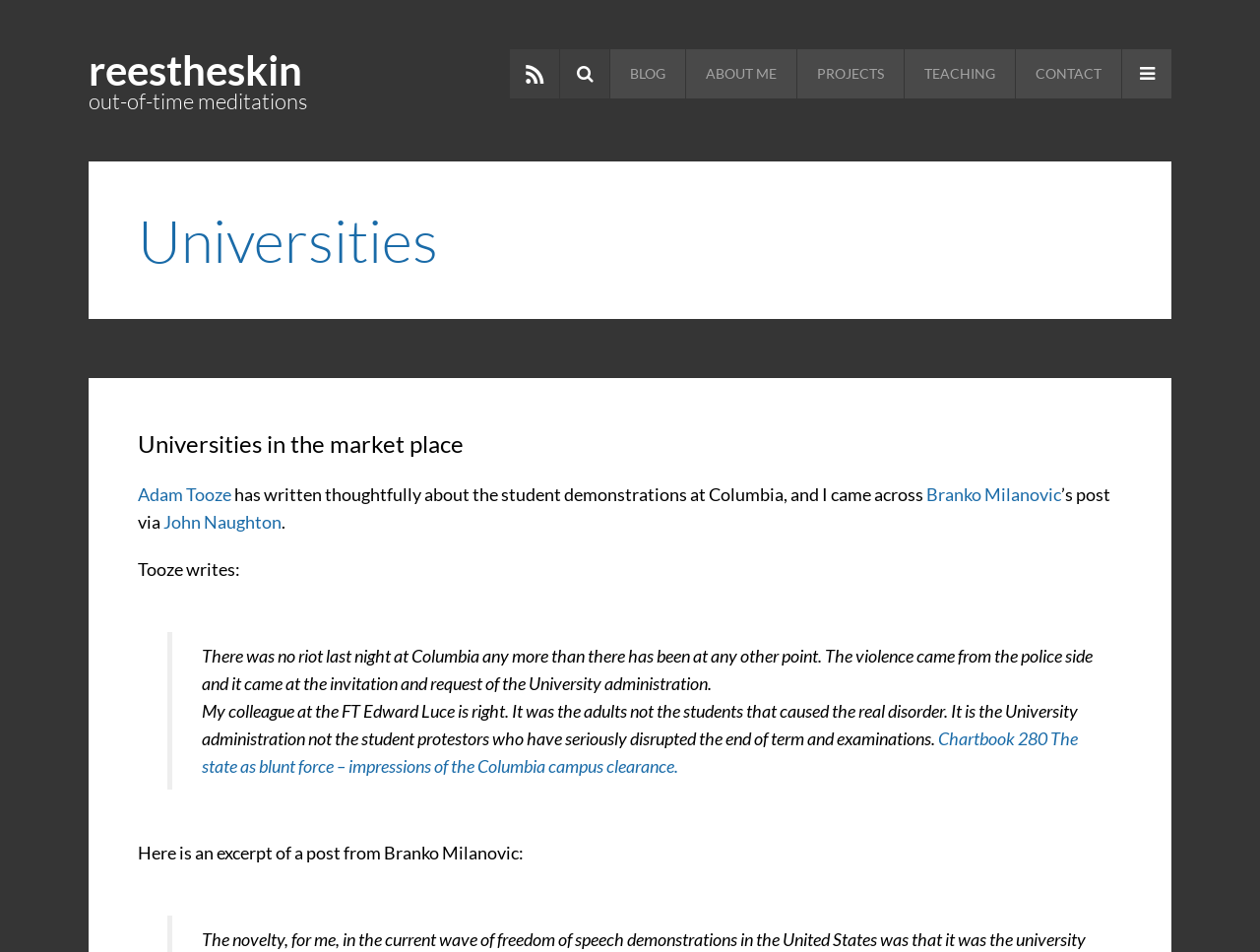How many social media links are there?
Please use the image to provide an in-depth answer to the question.

There are 2 social media links, represented by icons, located at the top right corner of the webpage with bounding box coordinates of [0.891, 0.052, 0.93, 0.103] and [0.445, 0.052, 0.484, 0.103].